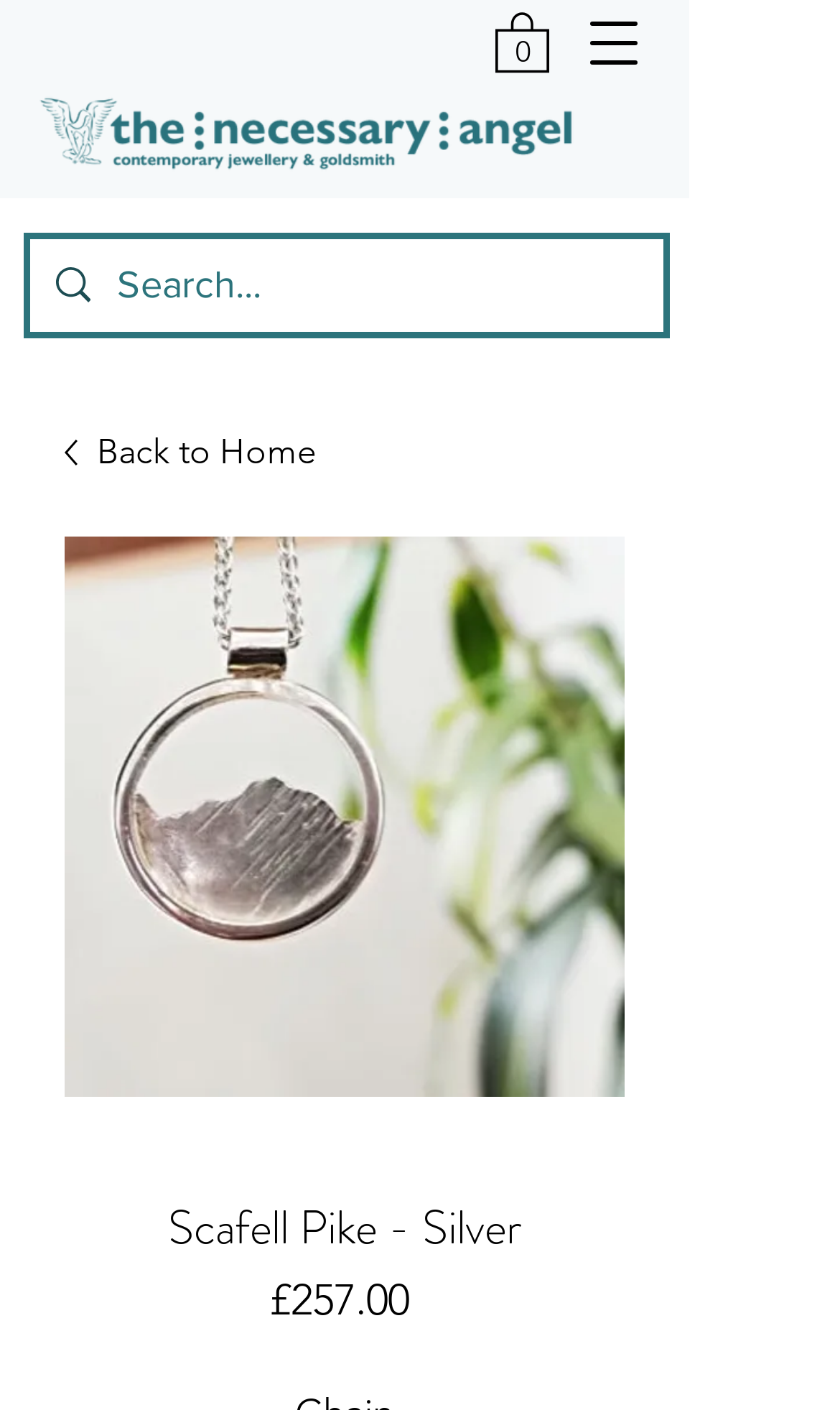What is the logo image of the website?
Answer the question with a thorough and detailed explanation.

I found the logo image by looking at the top left corner of the page, where I saw an image with the description 'angel-logo.png', which is a common location for website logos.